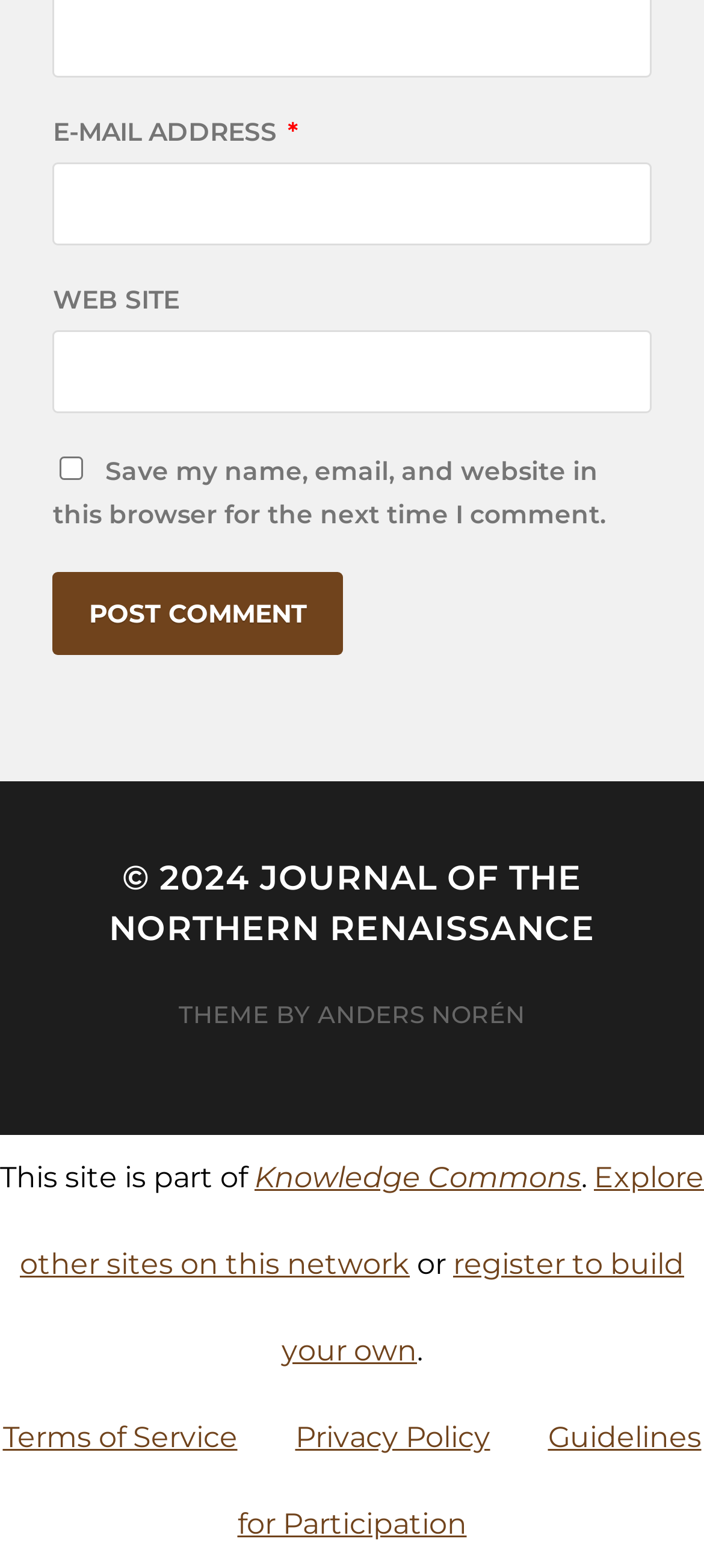Respond to the question with just a single word or phrase: 
What is the purpose of the checkbox?

Save comment info